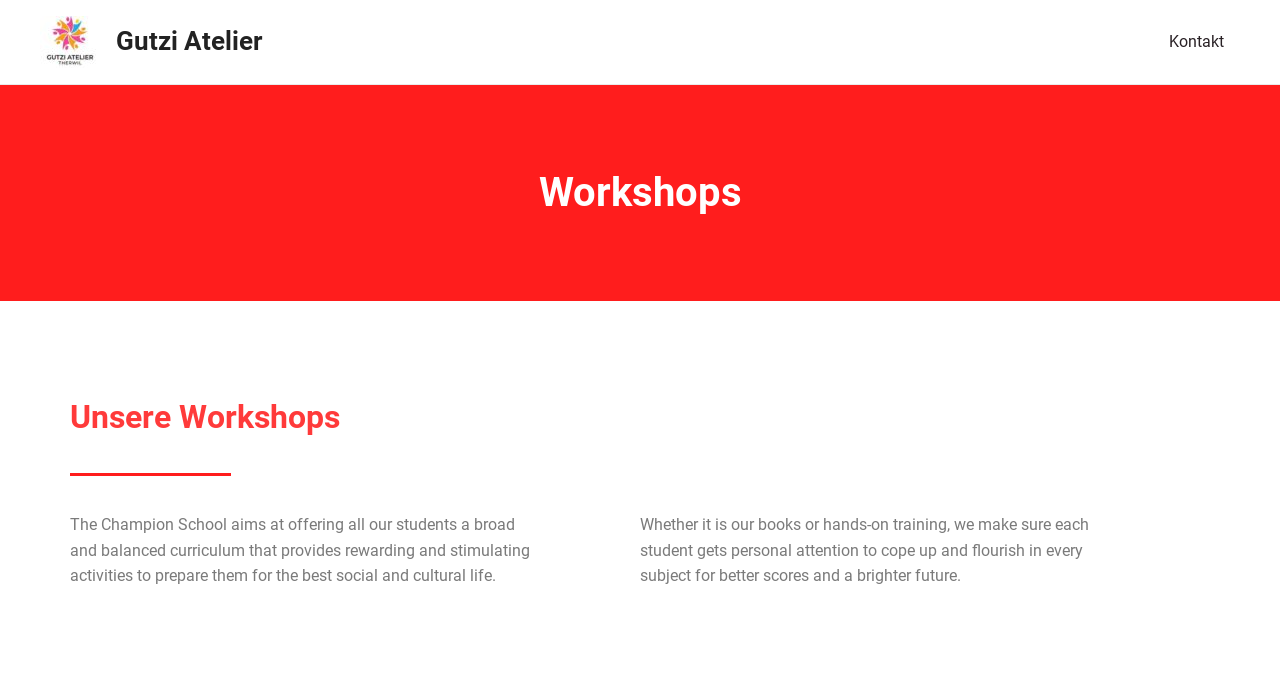What type of navigation is available on the webpage?
Look at the image and respond with a one-word or short-phrase answer.

Seiten-Navigation